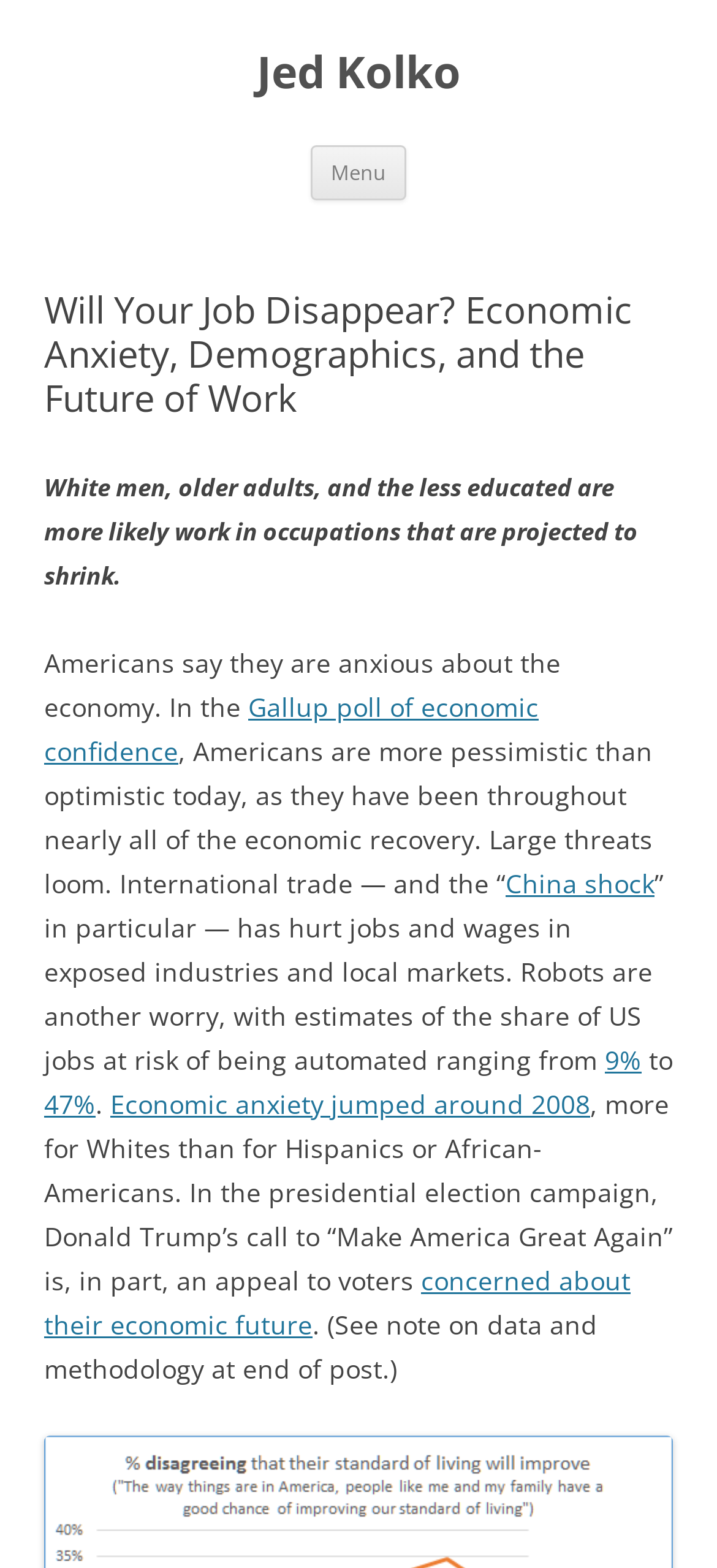By analyzing the image, answer the following question with a detailed response: What is the name of the poll mentioned in the article?

The article mentions a Gallup poll of economic confidence, which is linked to a specific poll, suggesting that it is a relevant data point for the article's discussion on economic anxiety.